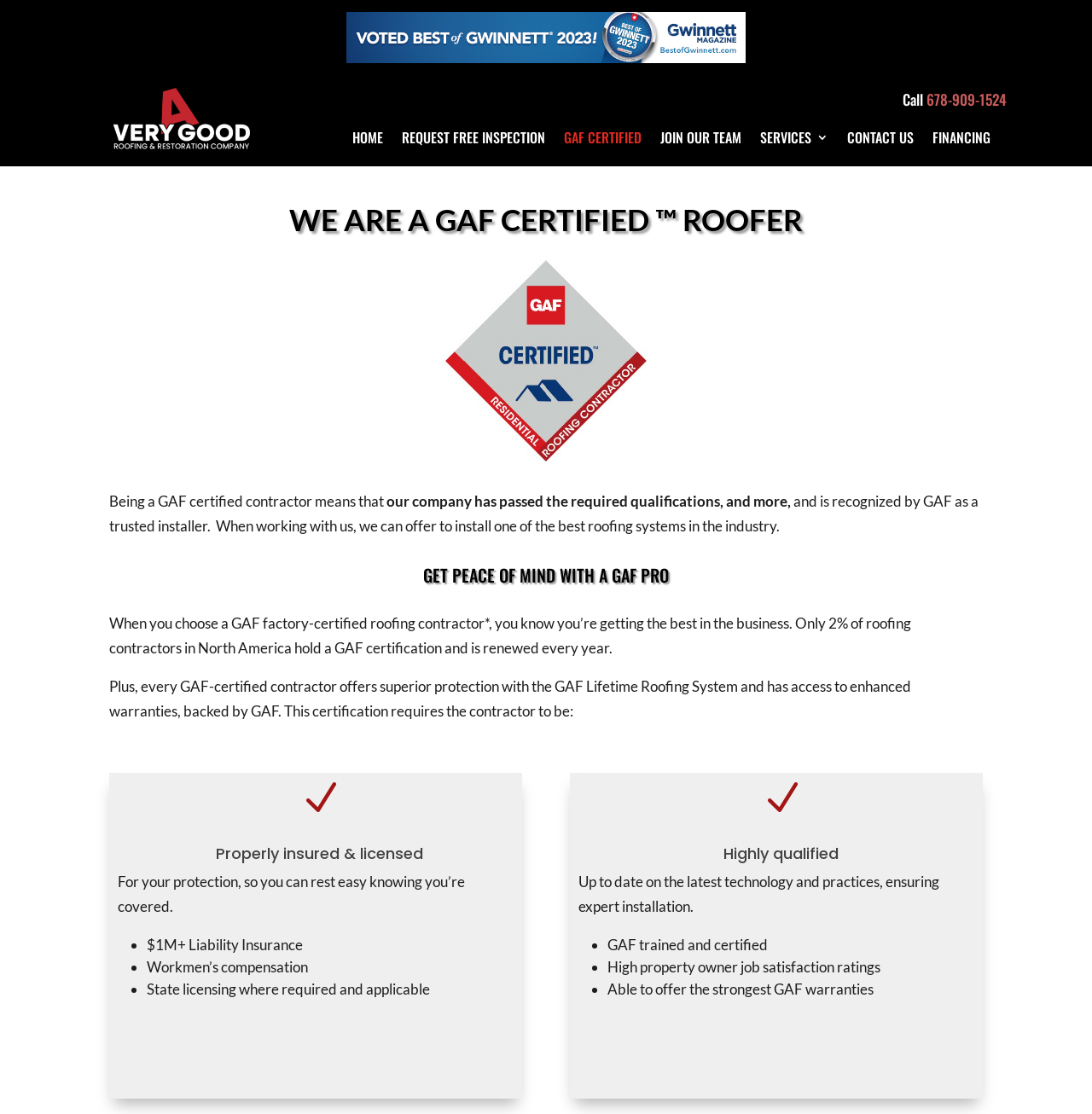Provide a thorough description of this webpage.

This webpage is about a roofing company that is certified by GAF, a well-known roofing manufacturer. At the top of the page, there is a logo image and a link to the company's homepage. Below the logo, there is a navigation menu with links to different sections of the website, including "HOME", "REQUEST FREE INSPECTION", "GAF CERTIFIED", "JOIN OUR TEAM", "SERVICES 3", "CONTACT US", and "FINANCING".

The main content of the page is divided into two sections. The first section has a heading "WE ARE A GAF CERTIFIED ™ ROOFER" and explains the benefits of working with a GAF-certified contractor. There is a large image of a roofer at work, and several paragraphs of text that describe the qualifications and benefits of working with a GAF-certified contractor.

The second section has a heading "GET PEACE OF MIND WITH A GAF PRO" and lists the advantages of choosing a GAF factory-certified roofing contractor. There are several bullet points that highlight the contractor's qualifications, including being properly insured and licensed, highly qualified, and able to offer strong warranties.

On the right side of the page, there is a call-to-action section with a phone number and a link to contact the company. There is also a small image of a phone and a text that says "Call".